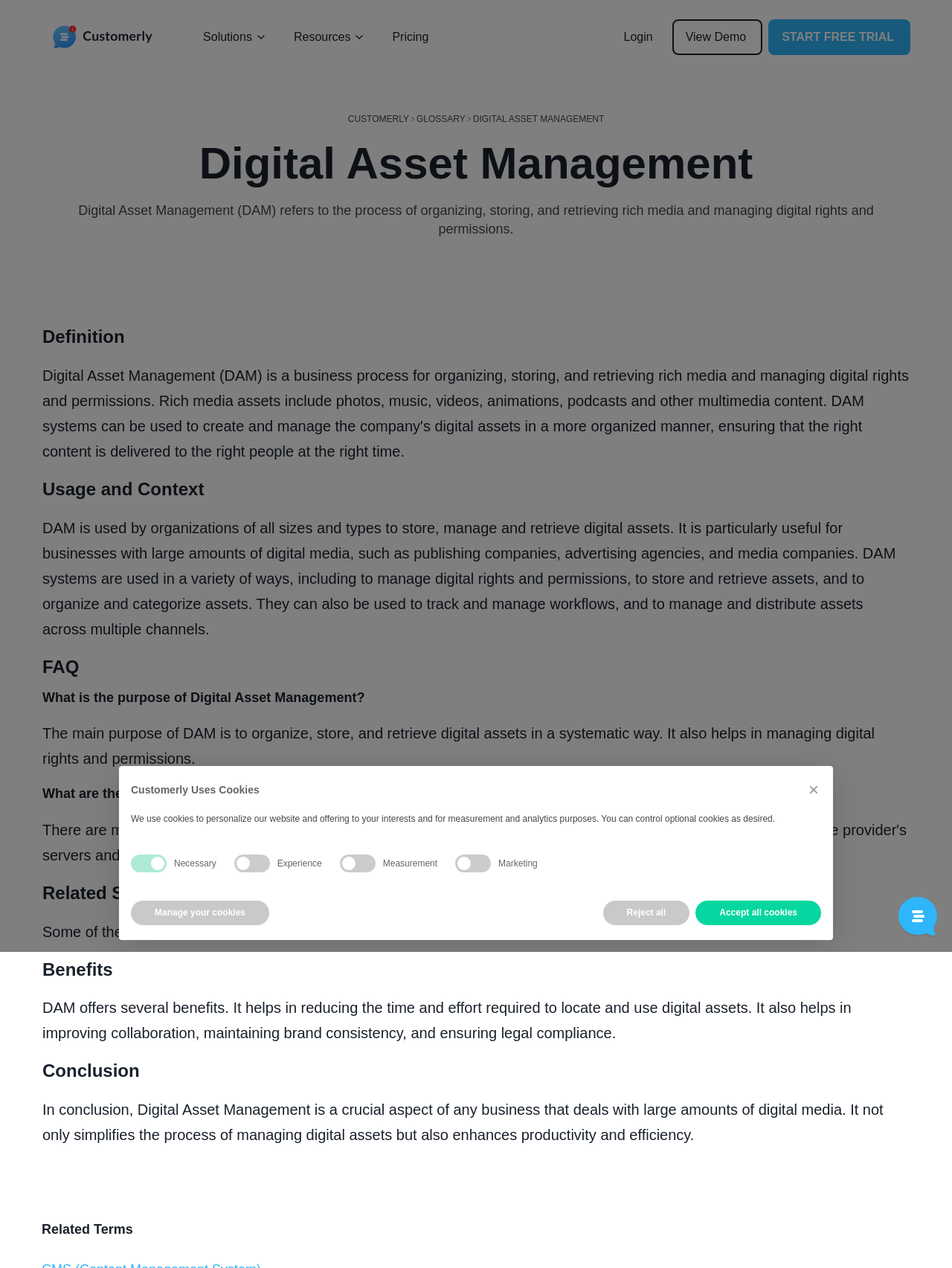Can you find the bounding box coordinates for the element that needs to be clicked to execute this instruction: "Click the 'CUSTOMERLY' link"? The coordinates should be given as four float numbers between 0 and 1, i.e., [left, top, right, bottom].

[0.365, 0.089, 0.43, 0.099]